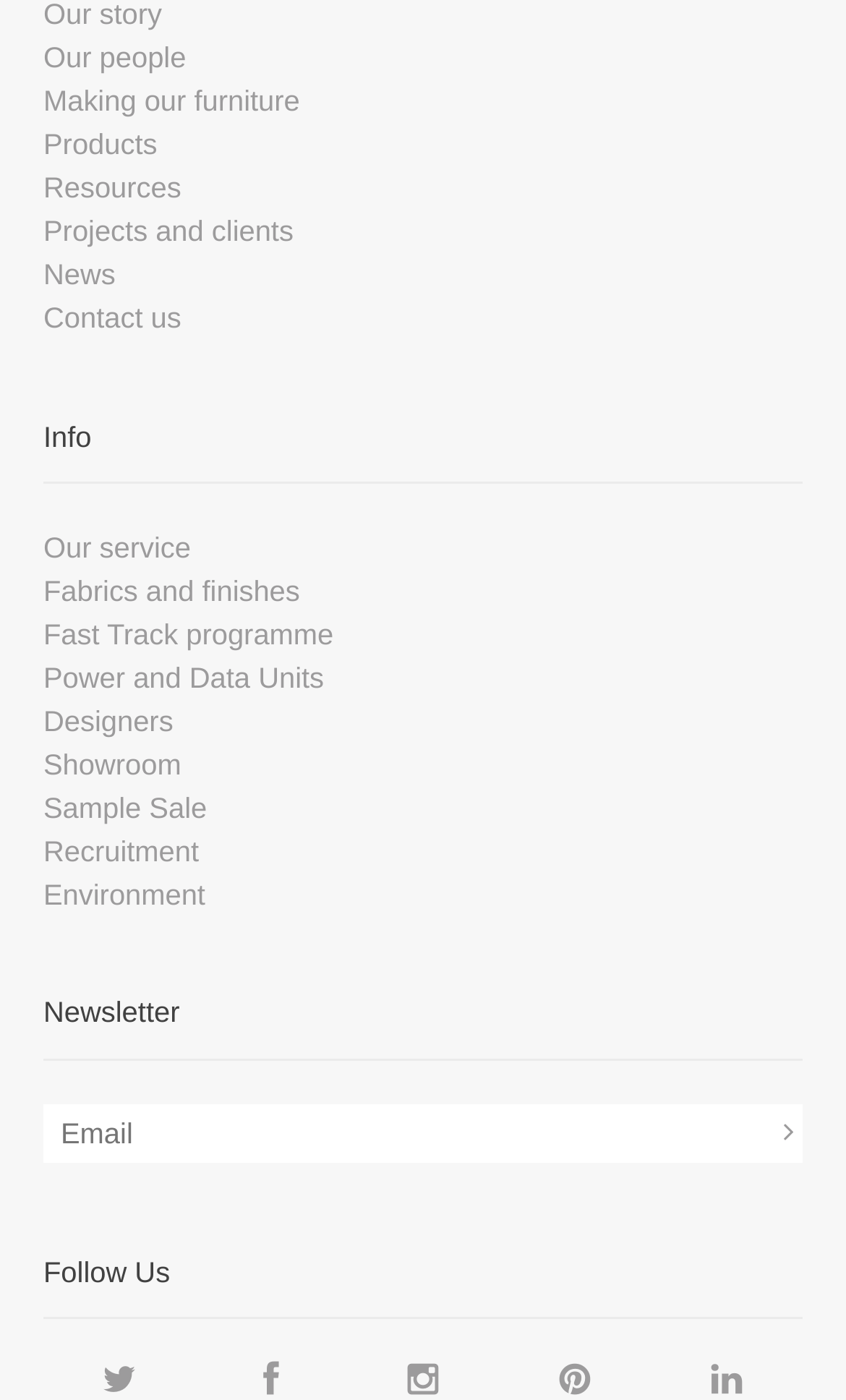Please locate the bounding box coordinates of the element that should be clicked to complete the given instruction: "Click on 'Contact us'".

[0.051, 0.216, 0.214, 0.239]